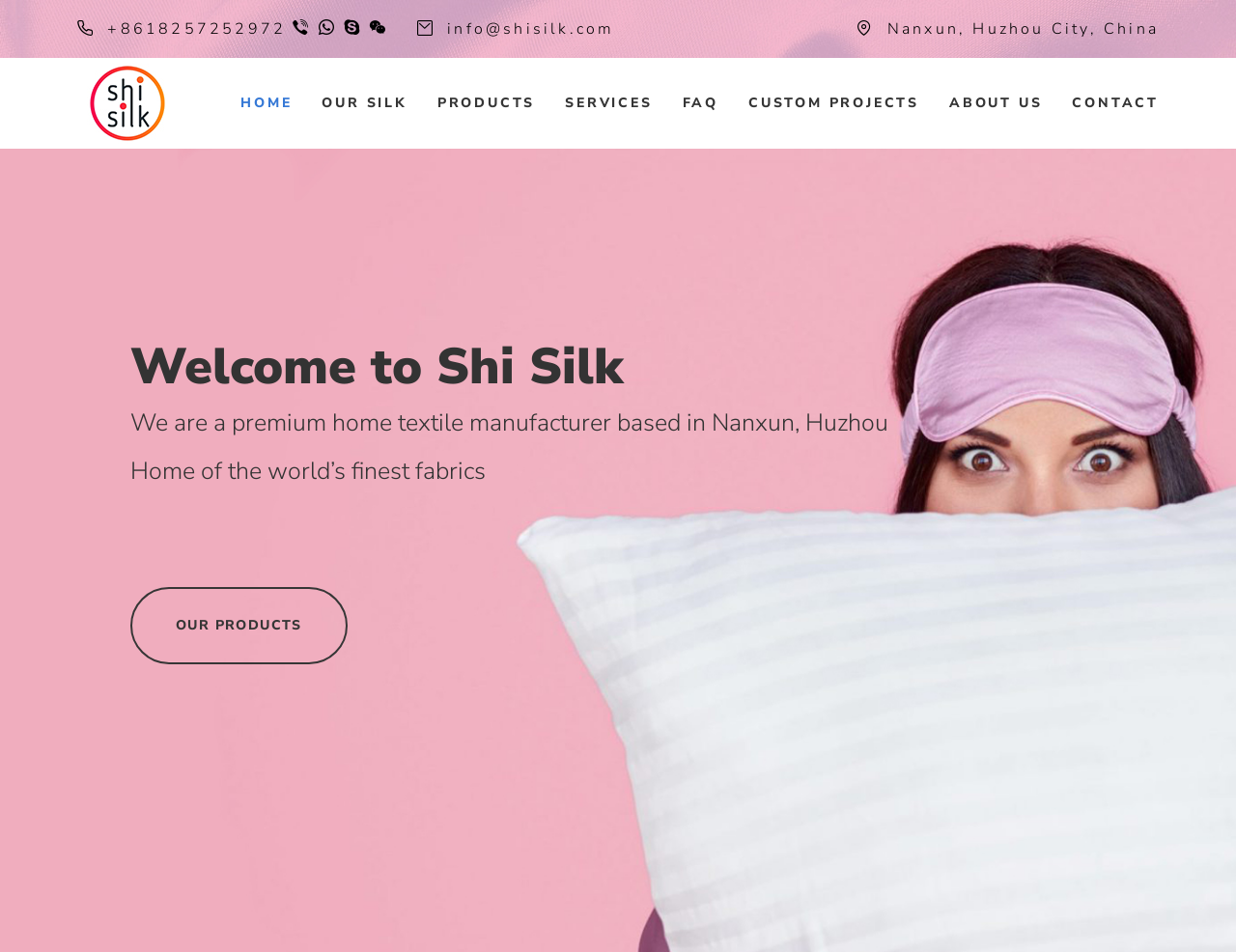Could you indicate the bounding box coordinates of the region to click in order to complete this instruction: "Click on the 'Contact' link".

None